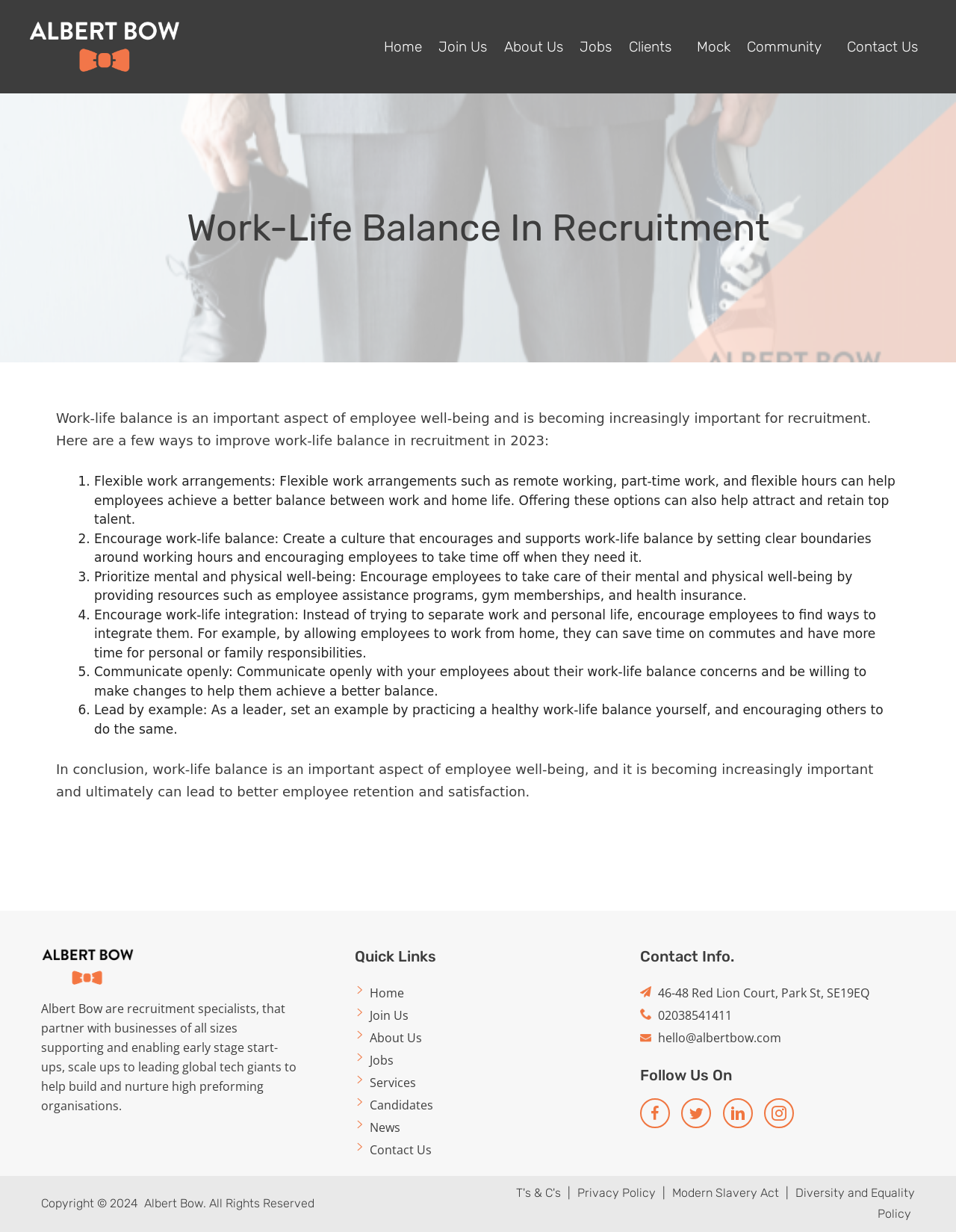Please answer the following question as detailed as possible based on the image: 
What is the main topic of this webpage?

The webpage is focused on discussing the importance of work-life balance in recruitment, and provides tips on how to improve it. The heading 'Work-Life Balance In Recruitment' and the static text 'Work-life balance is an important aspect of employee well-being and is becoming increasingly important for recruitment.' suggest that the main topic of this webpage is work-life balance.